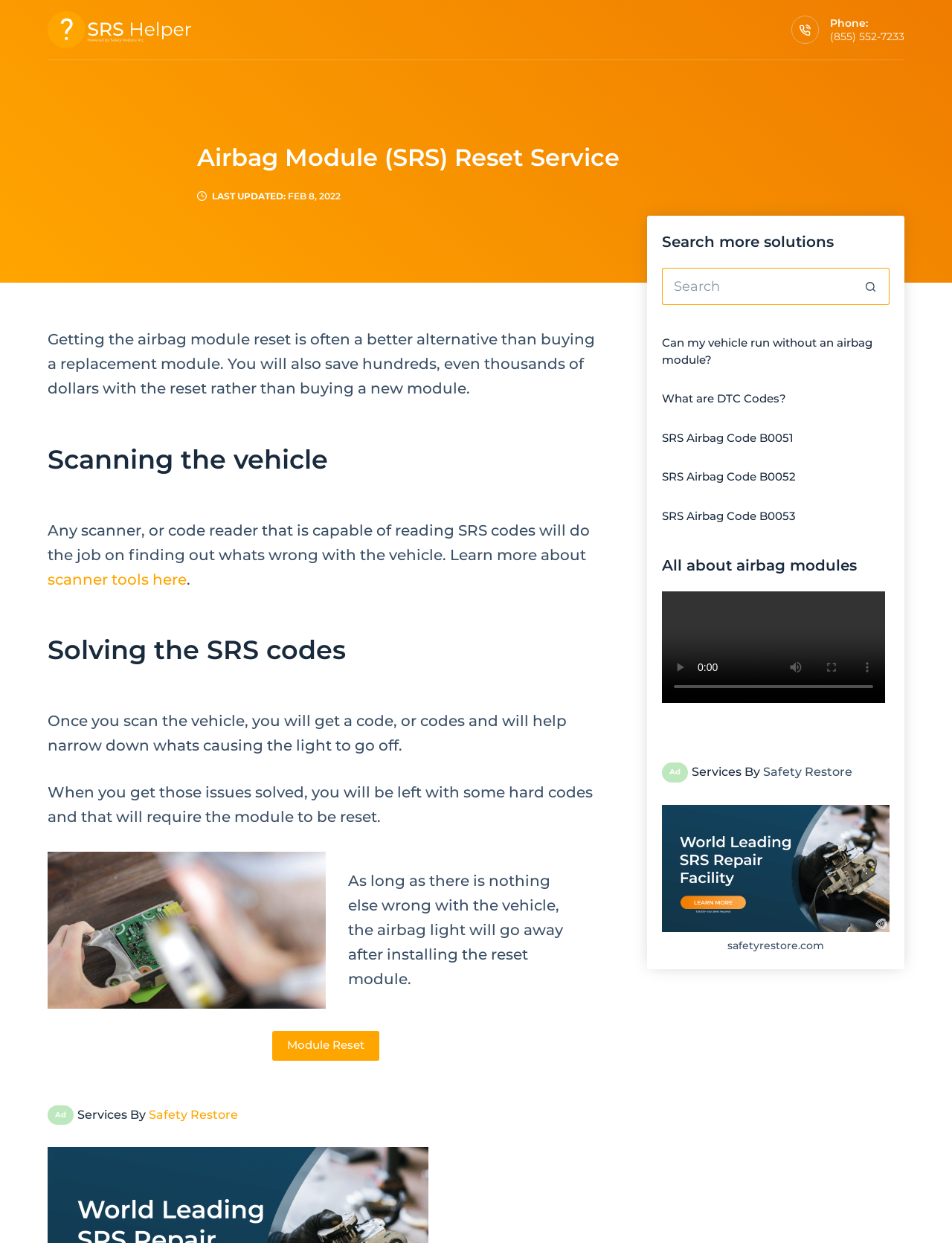From the screenshot, find the bounding box of the UI element matching this description: "alt="SRS Helper"". Supply the bounding box coordinates in the form [left, top, right, bottom], each a float between 0 and 1.

[0.05, 0.009, 0.202, 0.039]